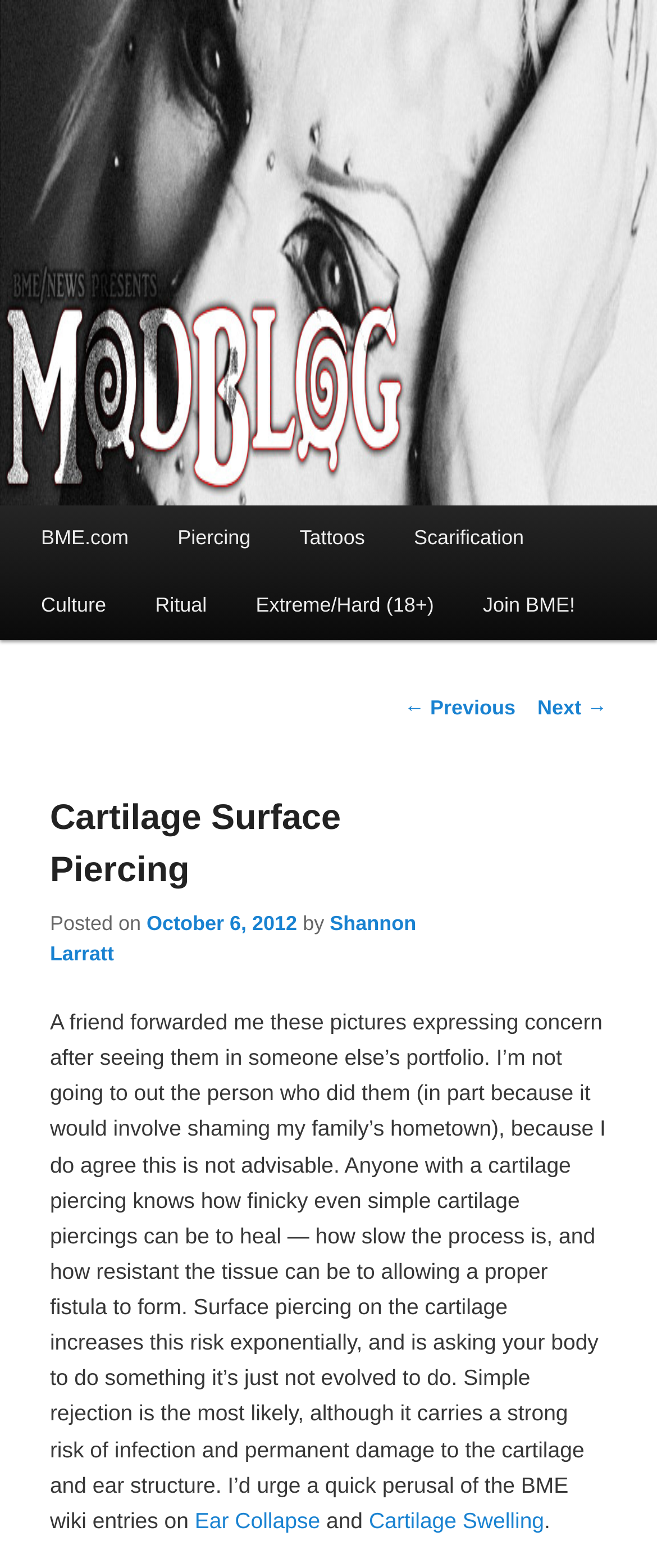Utilize the details in the image to give a detailed response to the question: What is the recommended action for readers?

The article recommends that readers take a quick perusal of the BME wiki entries on related topics, such as Ear Collapse and Cartilage Swelling, as mentioned in the paragraph starting with 'I’d urge a quick perusal...'.